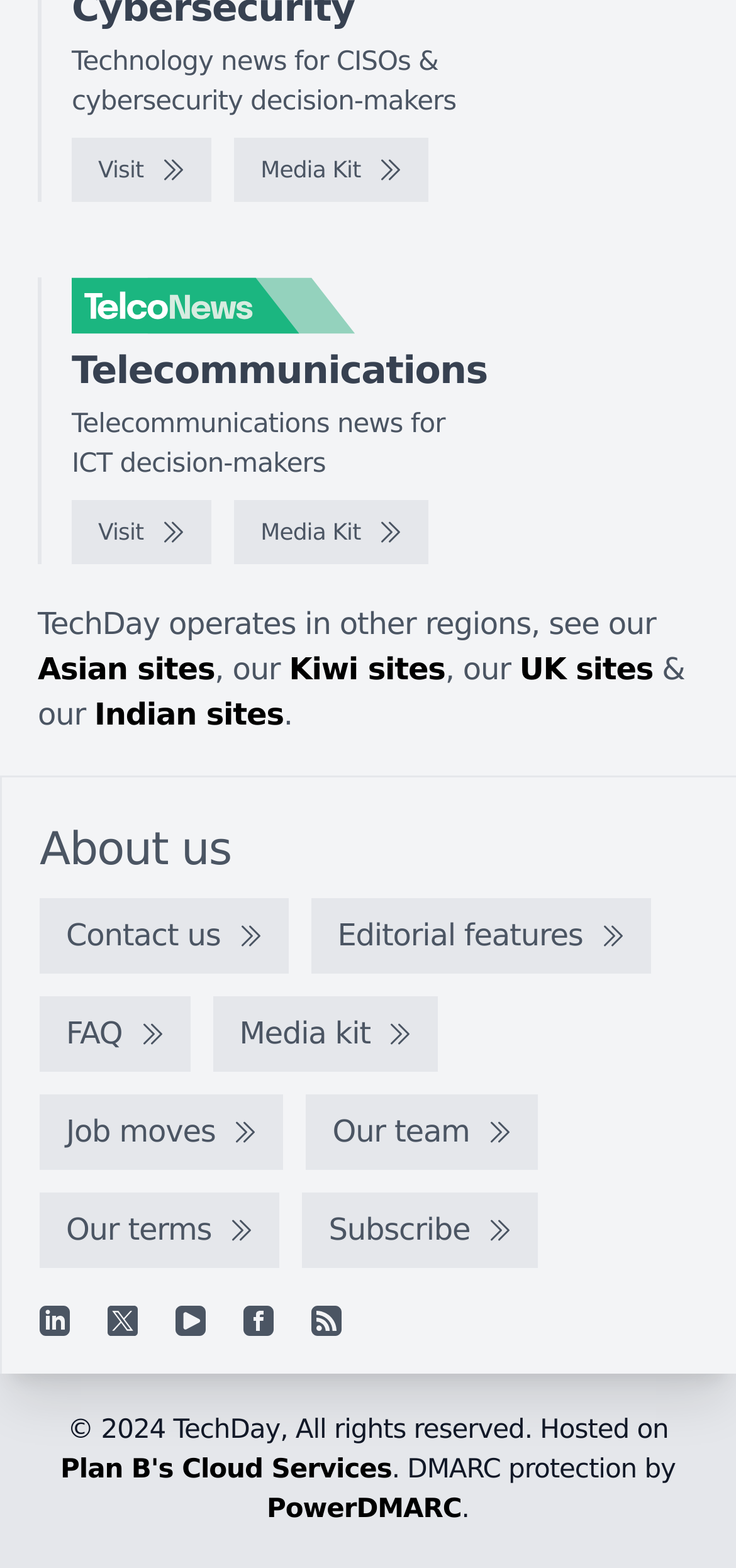Find the bounding box coordinates of the clickable region needed to perform the following instruction: "Visit the TelcoNews website". The coordinates should be provided as four float numbers between 0 and 1, i.e., [left, top, right, bottom].

[0.097, 0.177, 0.636, 0.214]